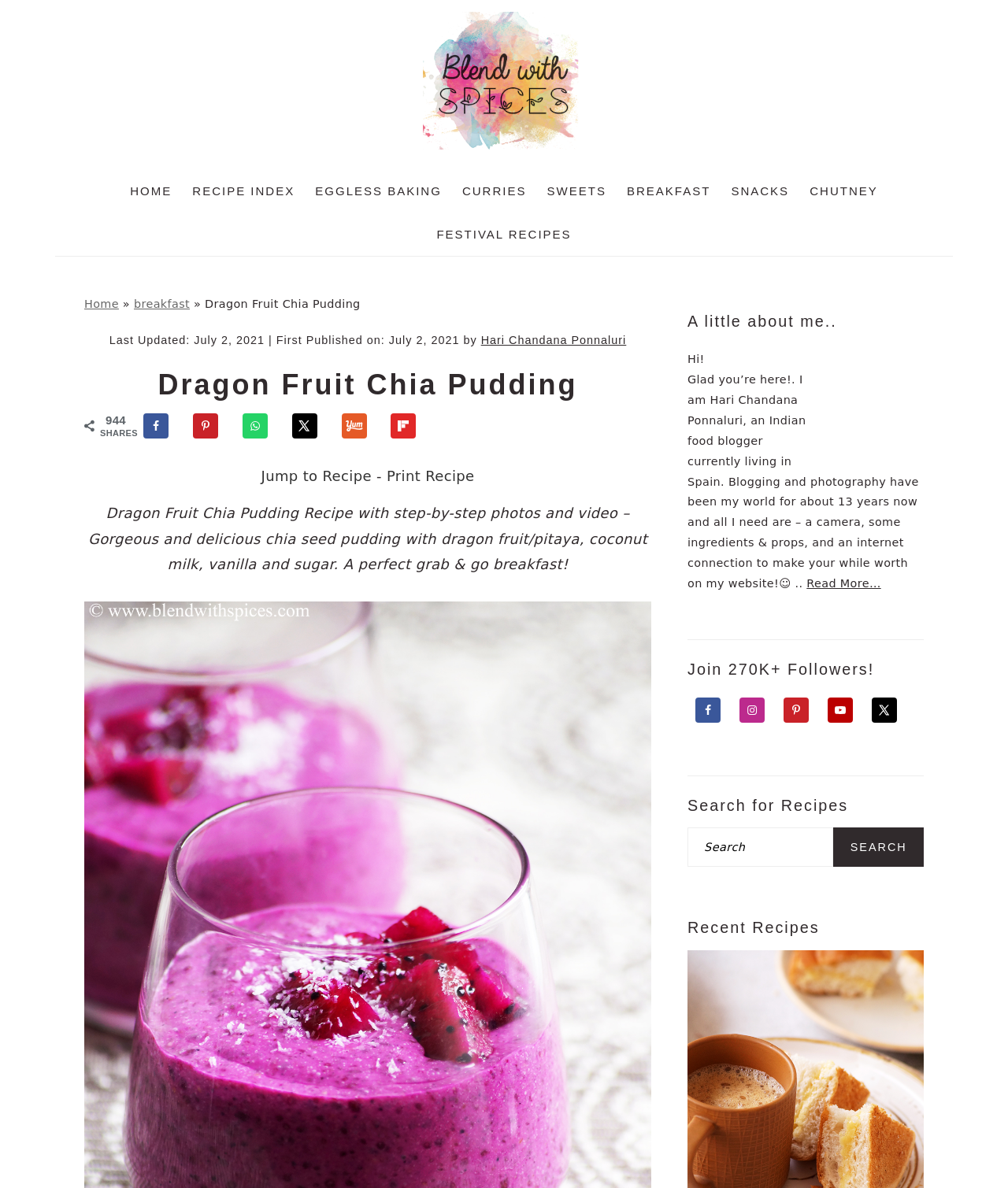Return the bounding box coordinates of the UI element that corresponds to this description: "title="Blend with Spices"". The coordinates must be given as four float numbers in the range of 0 and 1, [left, top, right, bottom].

[0.305, 0.093, 0.695, 0.133]